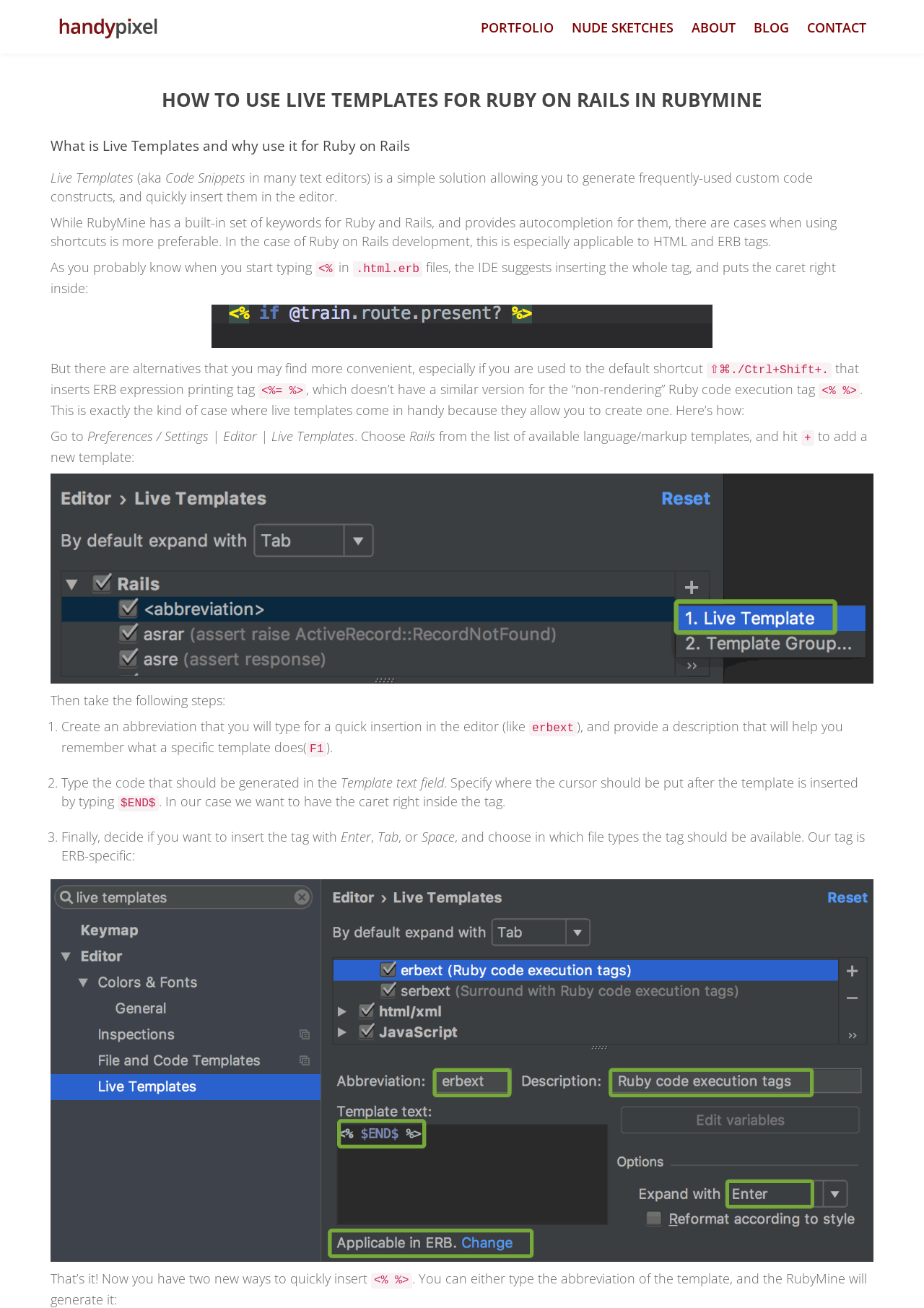With reference to the image, please provide a detailed answer to the following question: What is the purpose of the '$END$' symbol?

The '$END$' symbol is used to specify where the cursor should be put after the template is inserted. In this case, it is used to put the caret right inside the tag.